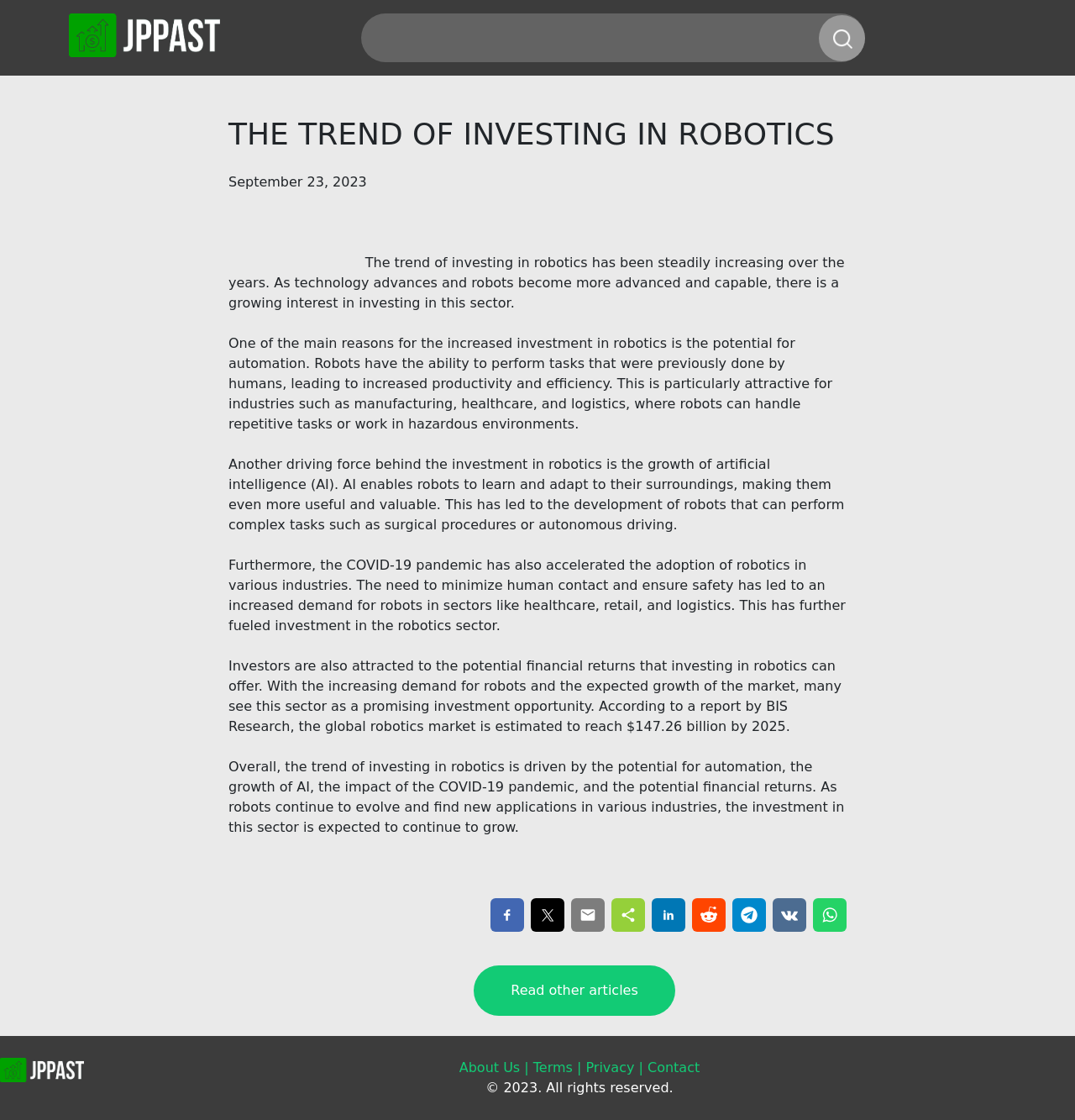Locate the bounding box coordinates of the clickable area to execute the instruction: "Read other articles". Provide the coordinates as four float numbers between 0 and 1, represented as [left, top, right, bottom].

[0.441, 0.862, 0.628, 0.907]